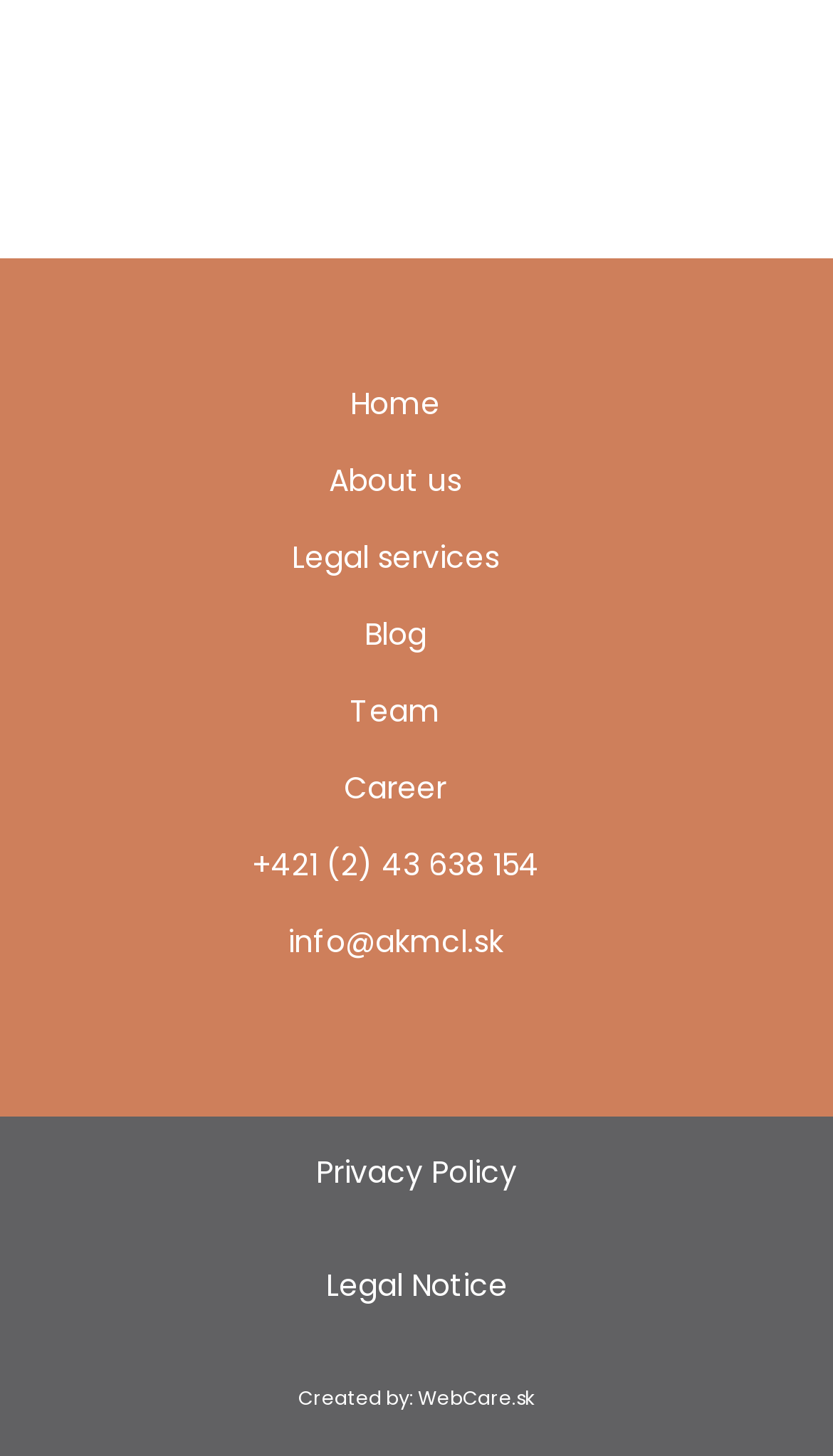Kindly provide the bounding box coordinates of the section you need to click on to fulfill the given instruction: "explore legal services".

[0.35, 0.368, 0.65, 0.398]